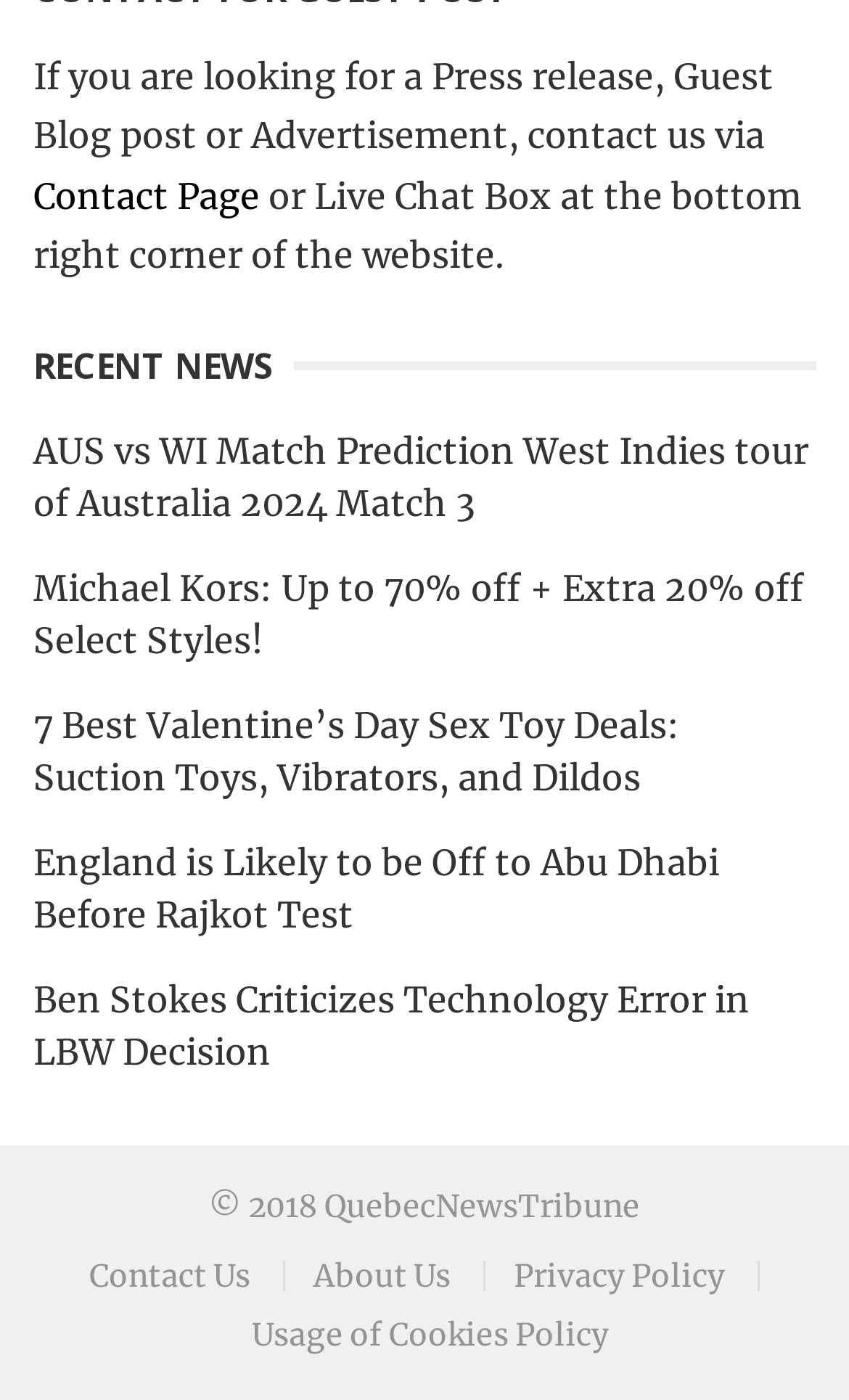What is the name of the website?
Give a single word or phrase answer based on the content of the image.

QuebecNewsTribune